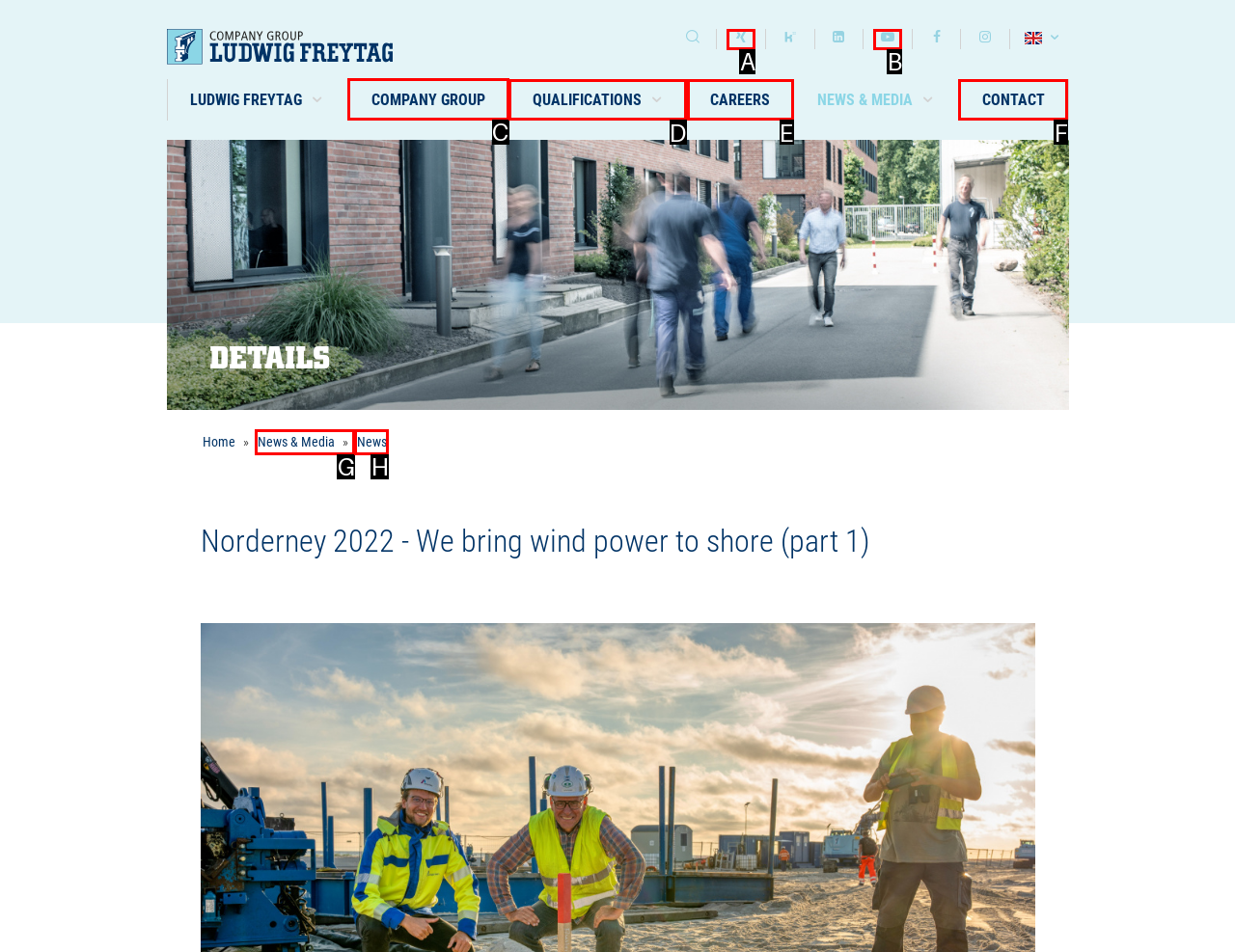Please identify the correct UI element to click for the task: go to company group Respond with the letter of the appropriate option.

C